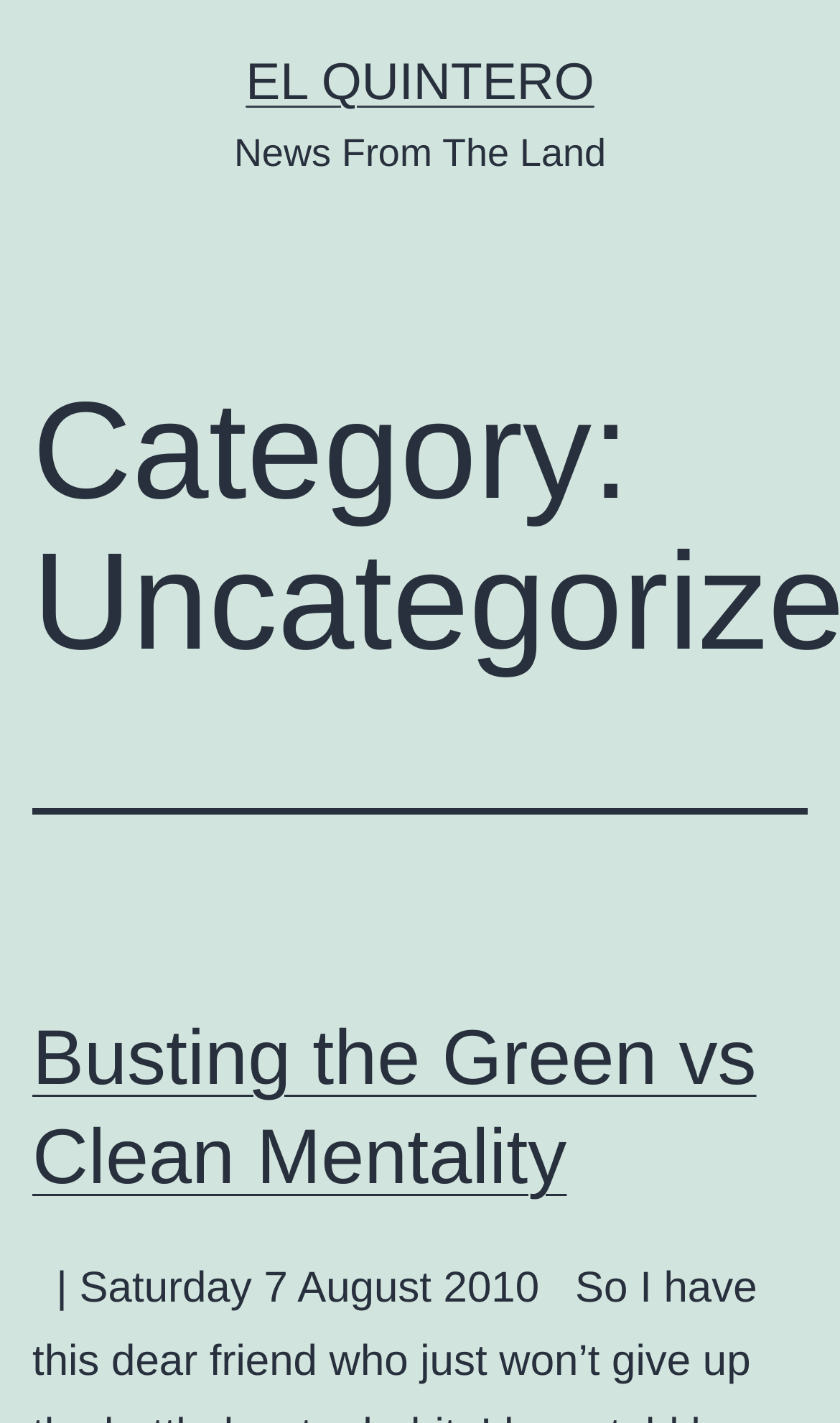Determine the bounding box for the UI element as described: "El Quintero". The coordinates should be represented as four float numbers between 0 and 1, formatted as [left, top, right, bottom].

[0.293, 0.037, 0.707, 0.078]